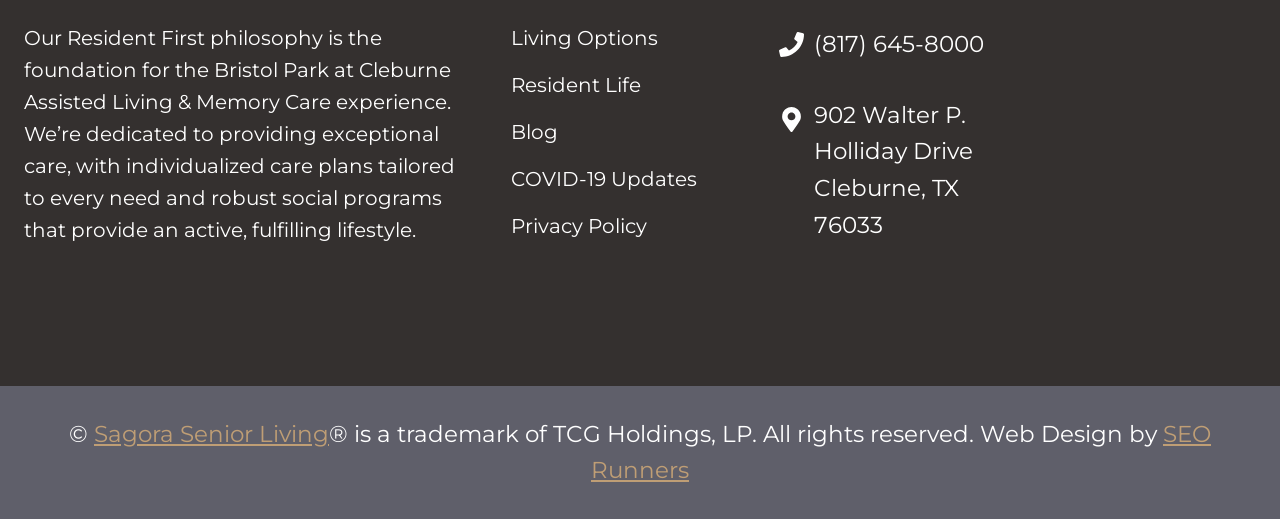Can you specify the bounding box coordinates of the area that needs to be clicked to fulfill the following instruction: "Click on Living Options"?

[0.399, 0.041, 0.577, 0.103]